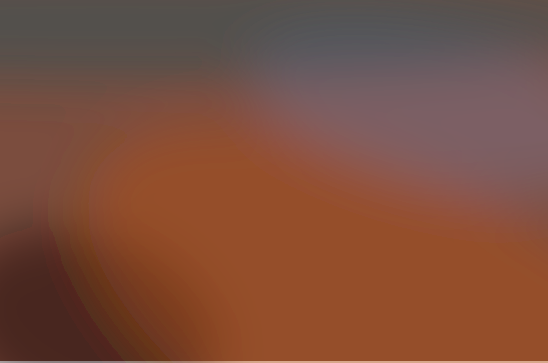What additional products can a butcher shop offer?
Based on the image, give a concise answer in the form of a single word or short phrase.

Various accompaniments